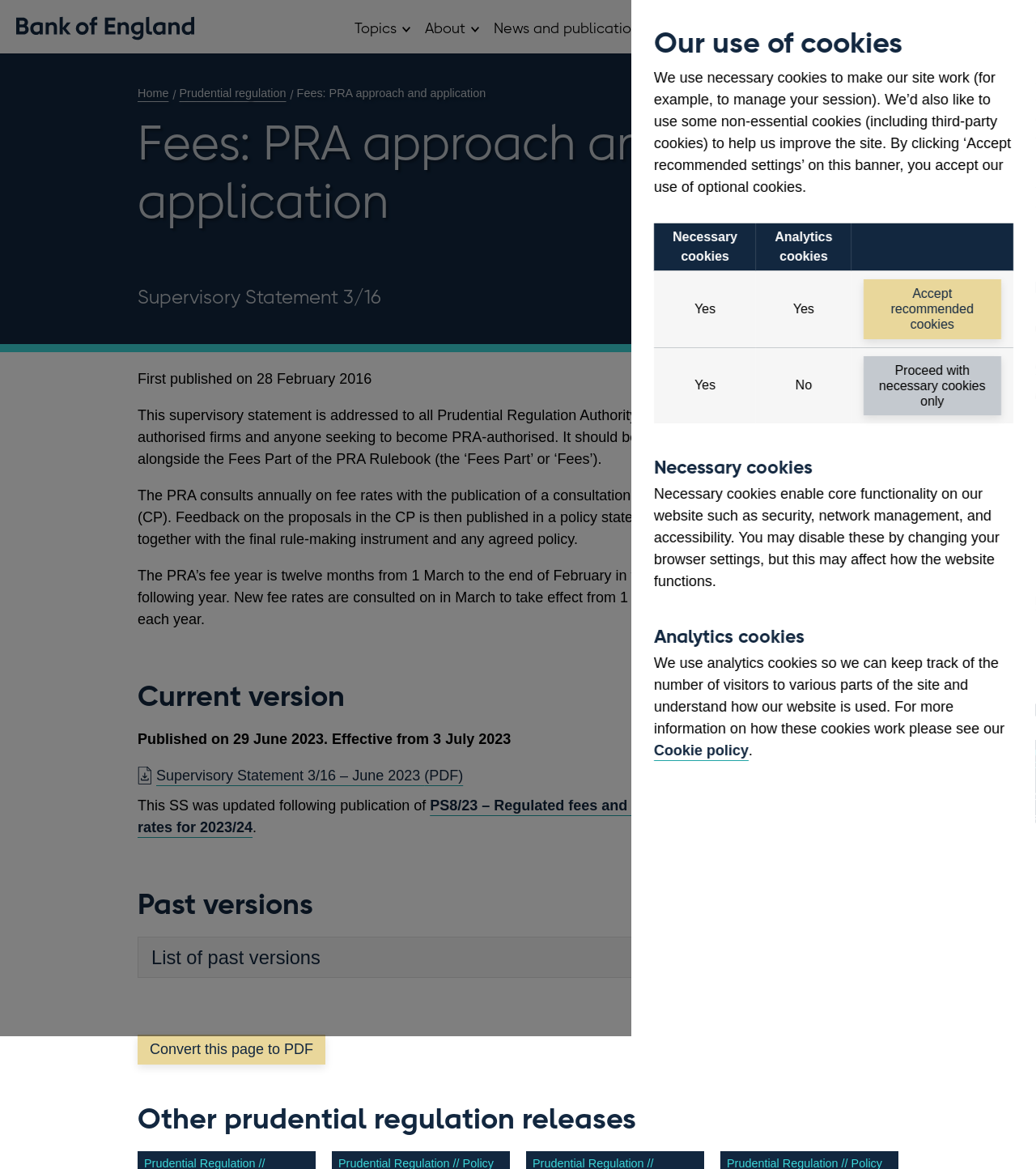Please identify the bounding box coordinates of the area I need to click to accomplish the following instruction: "View the 'Home' page".

None